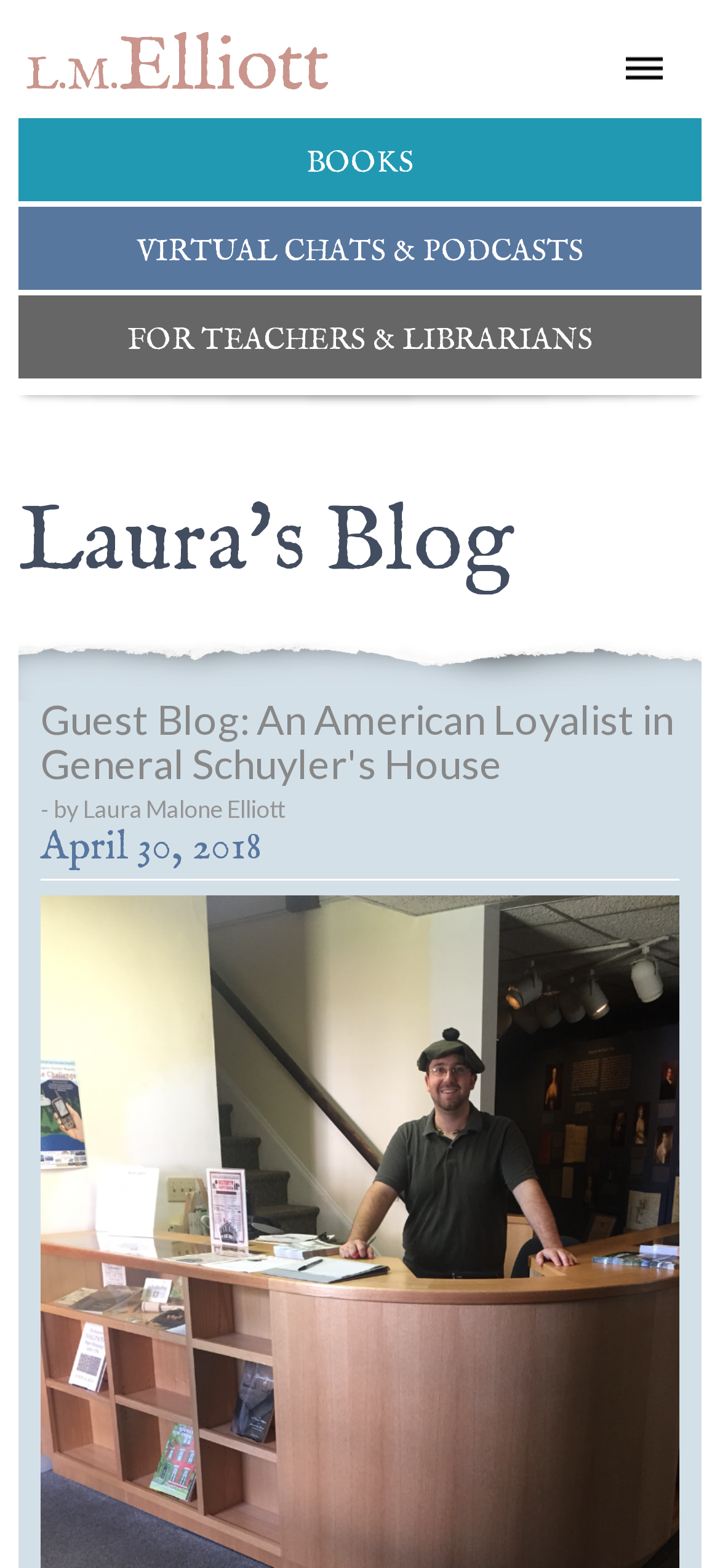Find the bounding box coordinates of the clickable area that will achieve the following instruction: "Check the Rights and regulations".

None